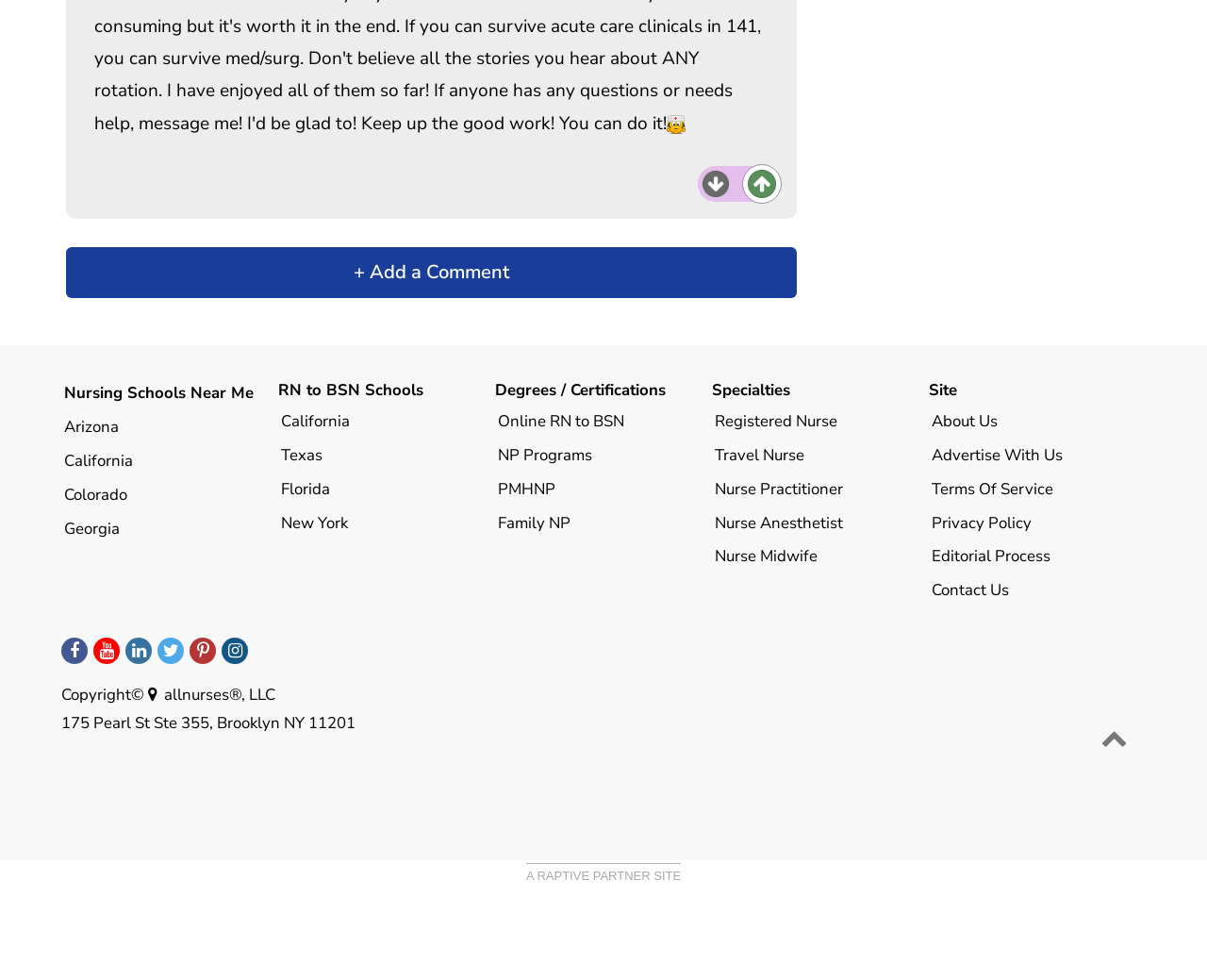Please determine the bounding box of the UI element that matches this description: youtube. The coordinates should be given as (top-left x, top-left y, bottom-right x, bottom-right y), with all values between 0 and 1.

[0.077, 0.651, 0.099, 0.678]